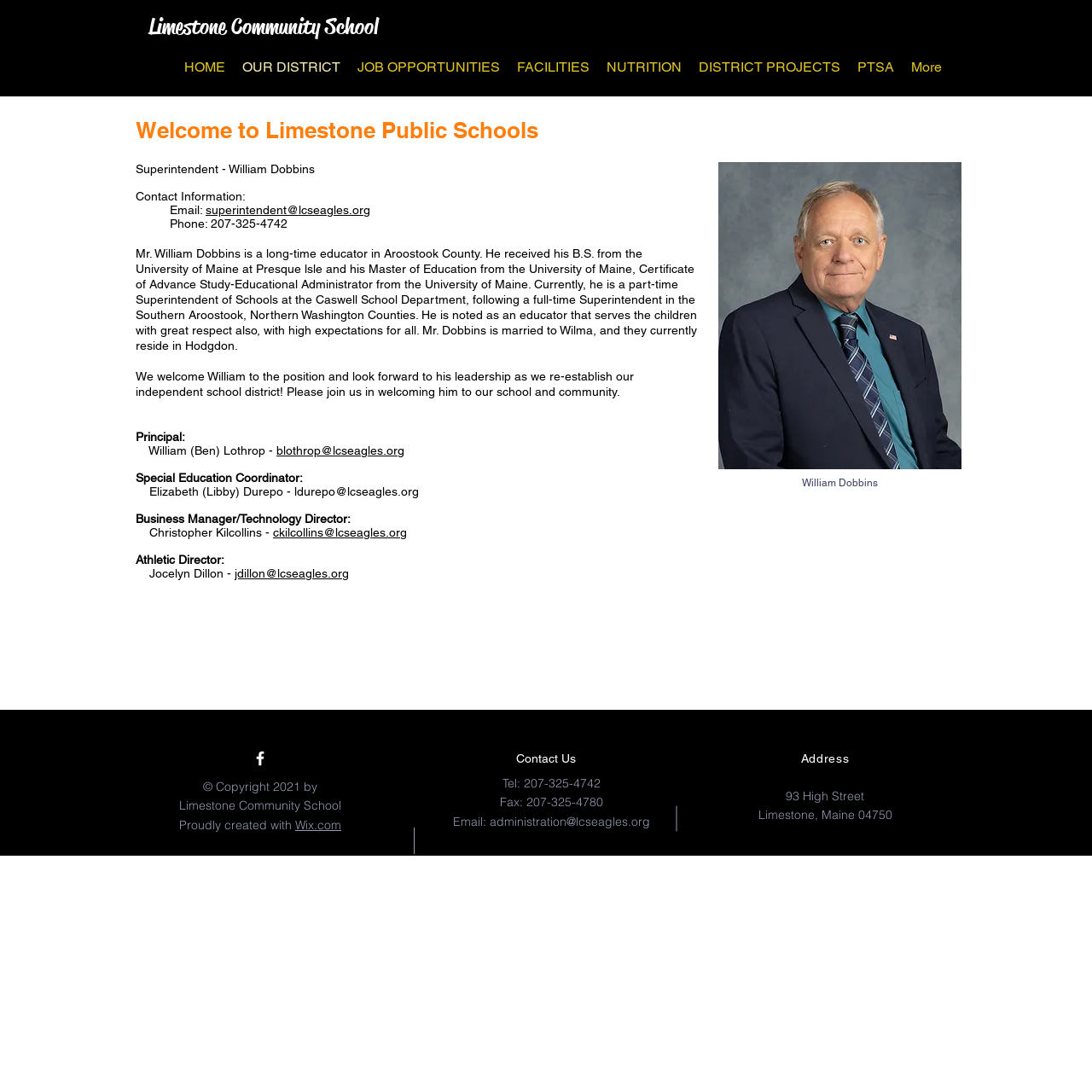Provide the bounding box coordinates for the UI element that is described as: "DISTRICT PROJECTS".

[0.632, 0.042, 0.777, 0.081]